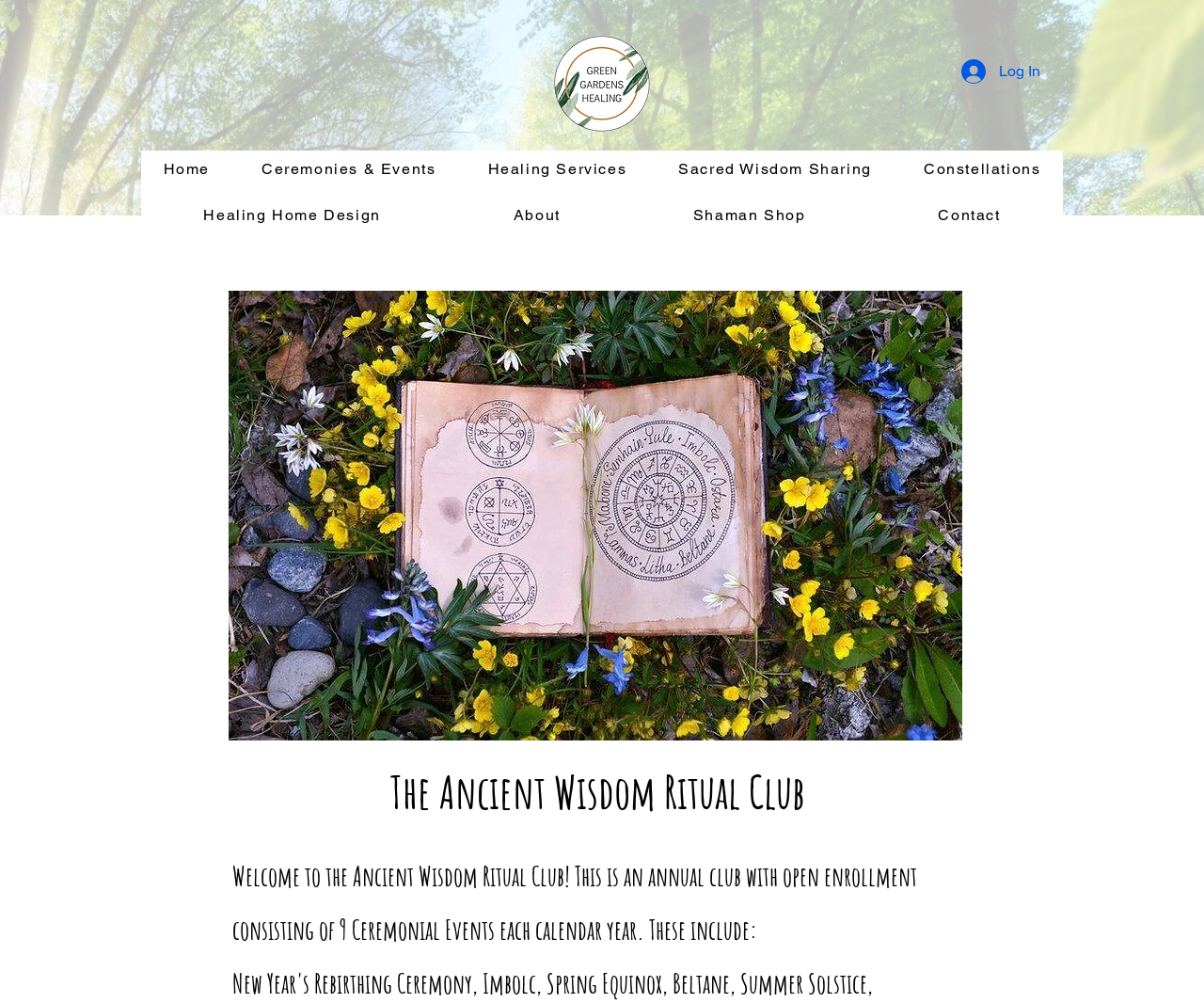Find the bounding box coordinates of the element I should click to carry out the following instruction: "Click on the Home link".

[0.117, 0.15, 0.193, 0.189]